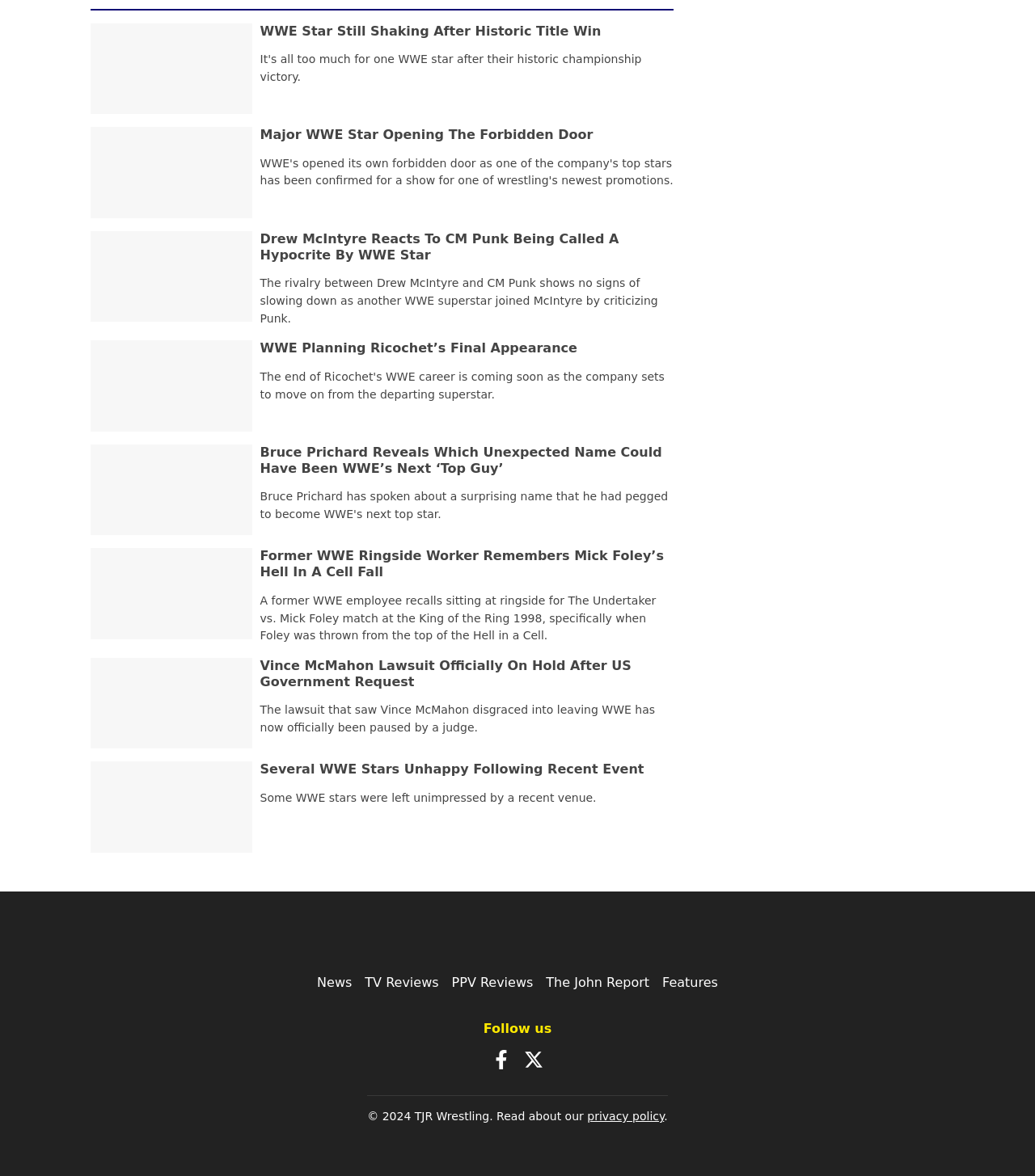Find the bounding box coordinates for the element that must be clicked to complete the instruction: "Click on the news article 'WWE Star Still Shaking After Historic Title Win'". The coordinates should be four float numbers between 0 and 1, indicated as [left, top, right, bottom].

[0.251, 0.02, 0.581, 0.034]